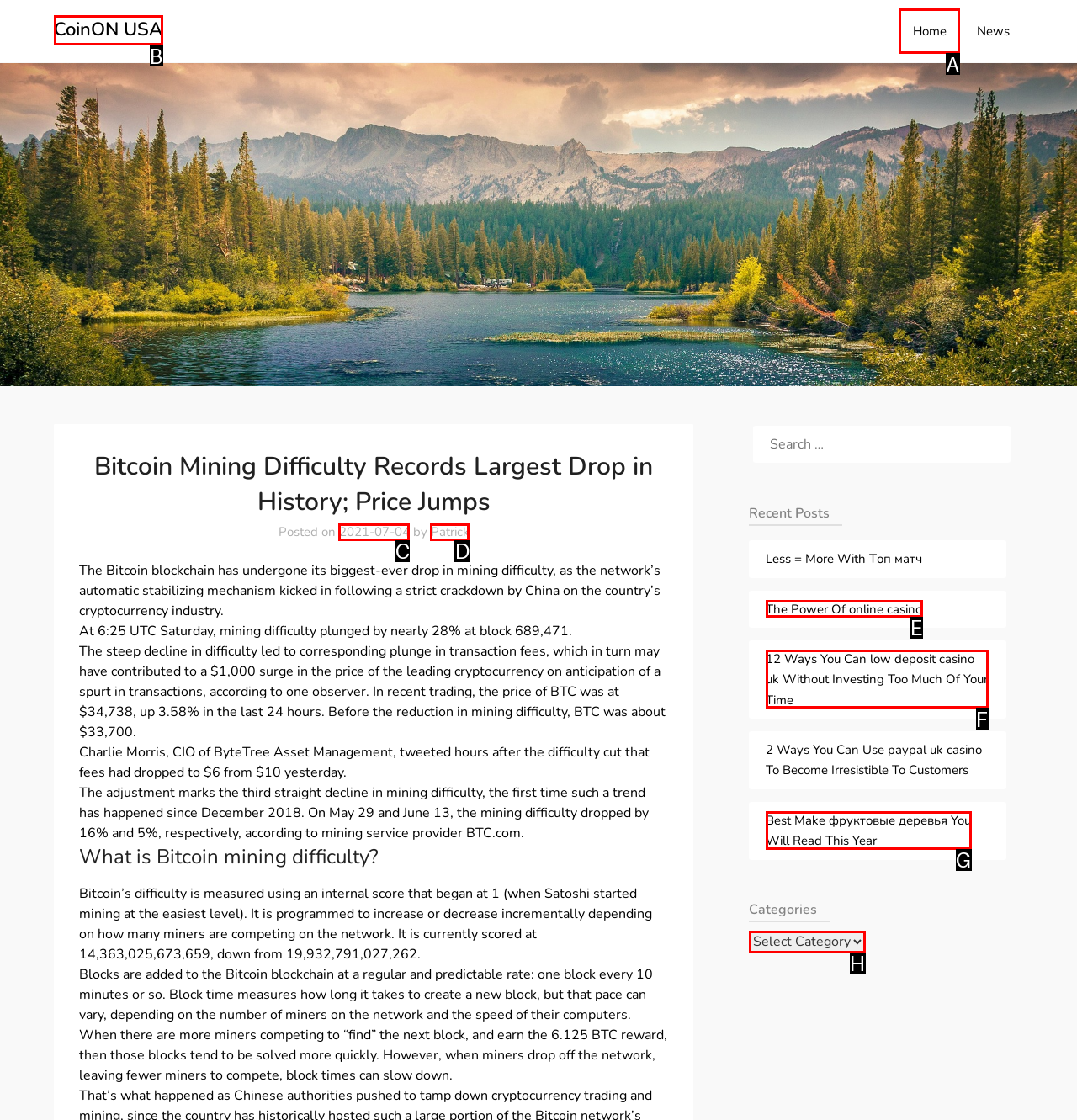Determine the right option to click to perform this task: Go to the Home page
Answer with the correct letter from the given choices directly.

A